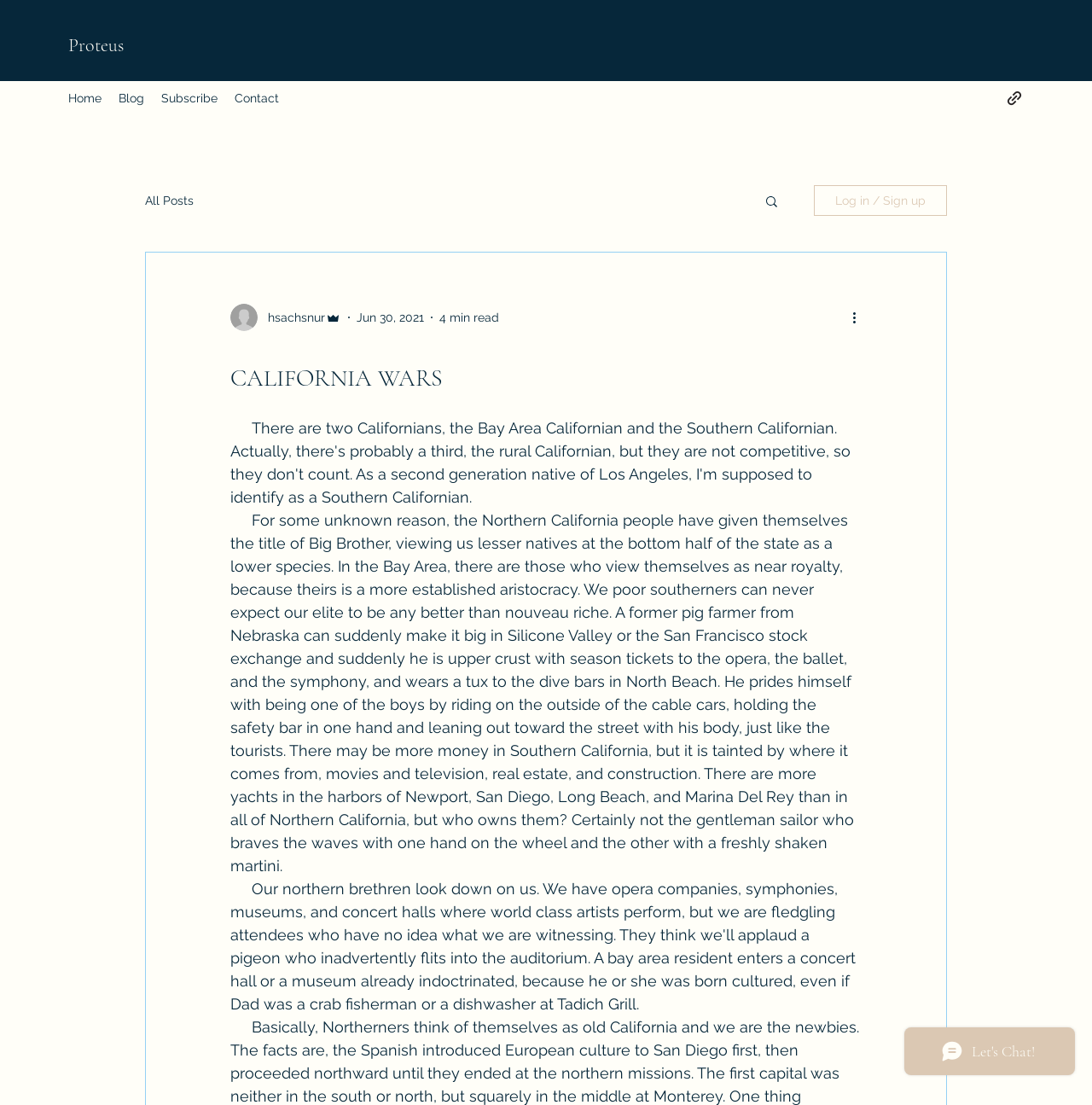For the given element description Log in / Sign up, determine the bounding box coordinates of the UI element. The coordinates should follow the format (top-left x, top-left y, bottom-right x, bottom-right y) and be within the range of 0 to 1.

[0.745, 0.168, 0.867, 0.195]